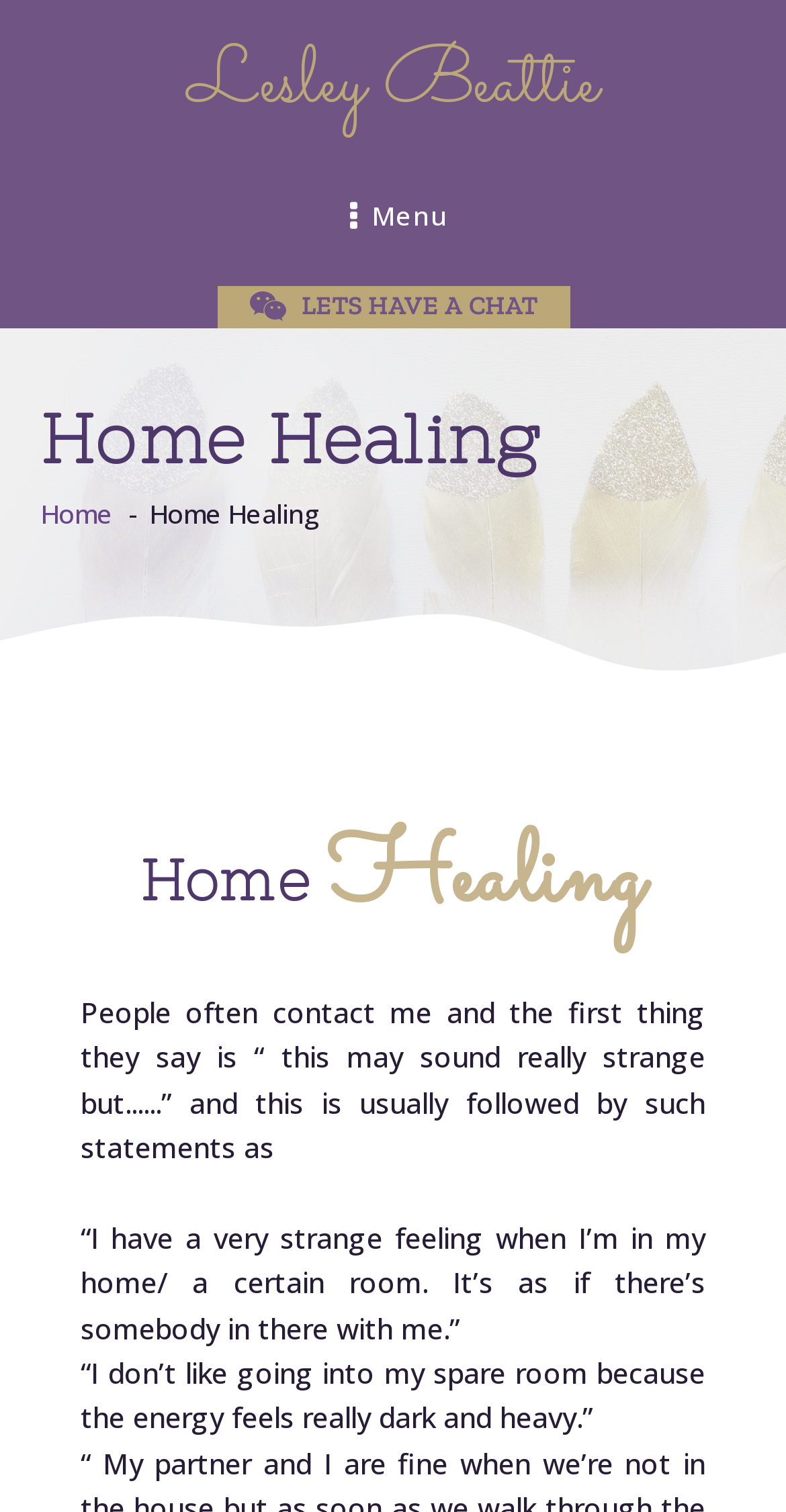What is the format of the webpage's content?
Answer the question in as much detail as possible.

The webpage's content is primarily composed of text, with no images or videos, indicating that the format of the content is text-based.